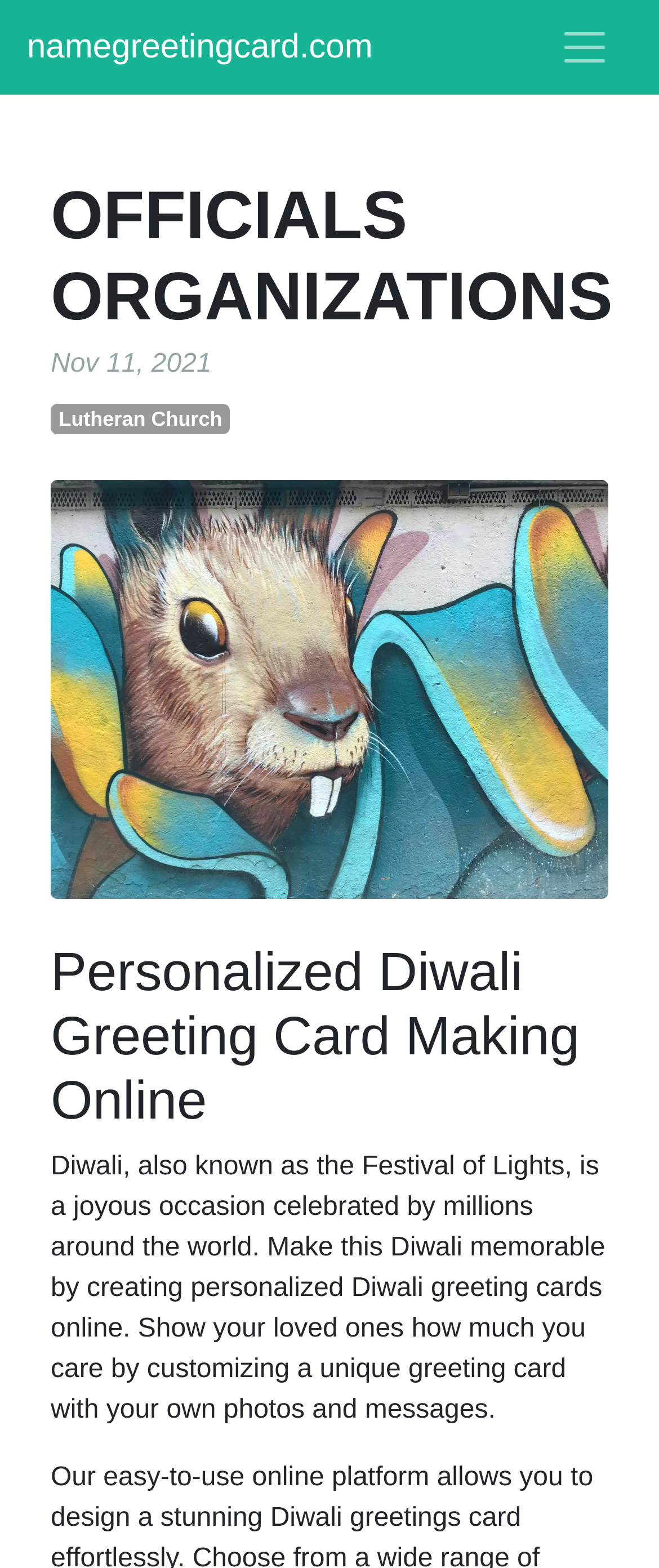Mark the bounding box of the element that matches the following description: "namegreetingcard.com".

[0.041, 0.009, 0.566, 0.052]